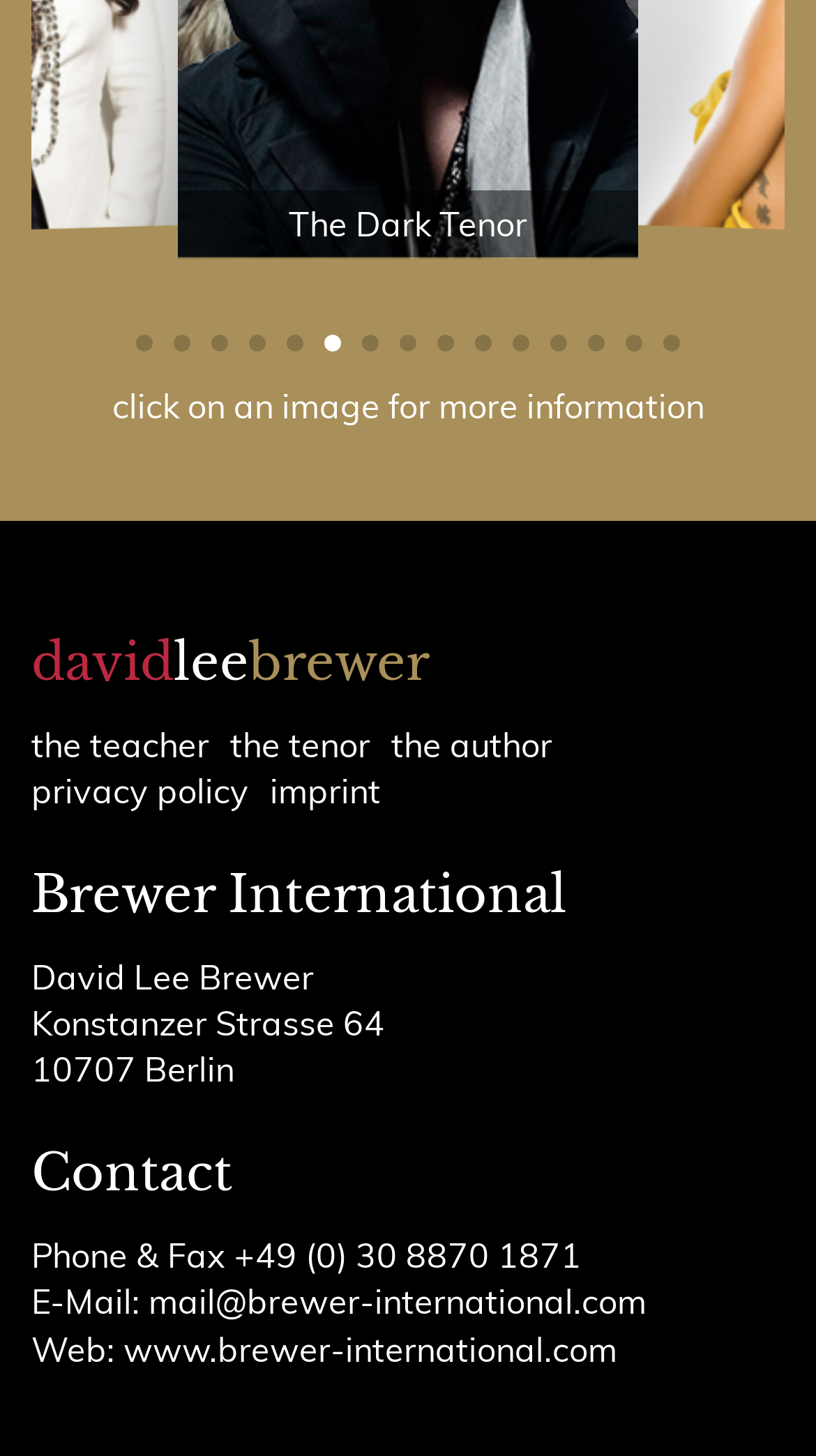Find the bounding box coordinates for the area that should be clicked to accomplish the instruction: "go to the home page".

None